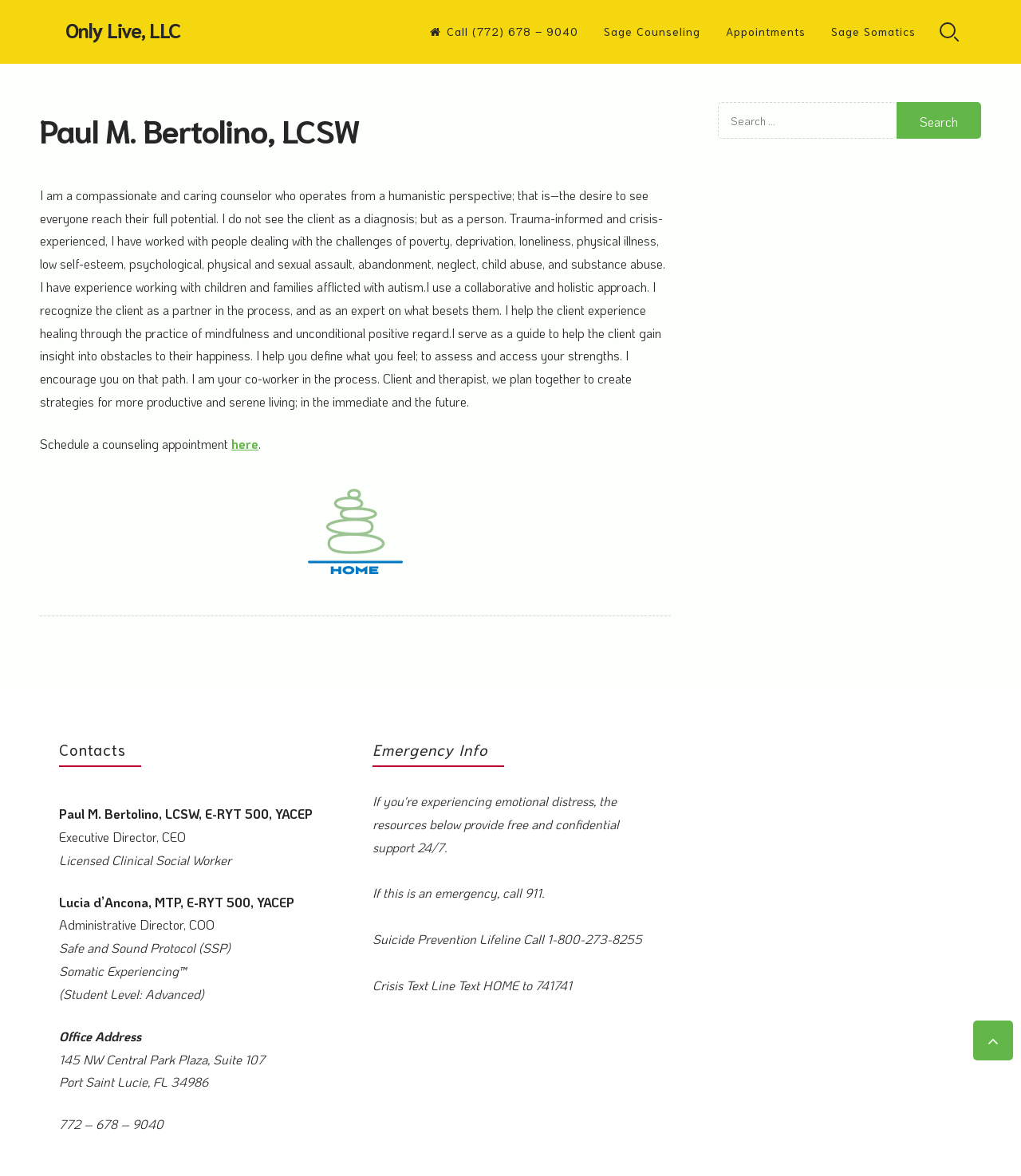Use a single word or phrase to answer the following:
What is the name of the protocol mentioned on the webpage?

Safe and Sound Protocol (SSP)